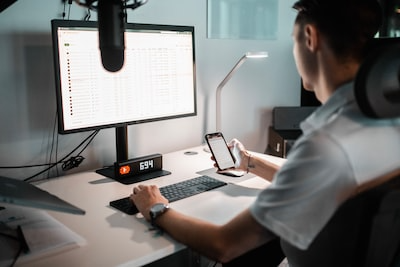Using details from the image, please answer the following question comprehensively:
What is the function of the desk lamp?

The sleek desk lamp is providing illuminating support to the individual, which is necessary for a productive workspace, and adds a contemporary touch to the organized environment.